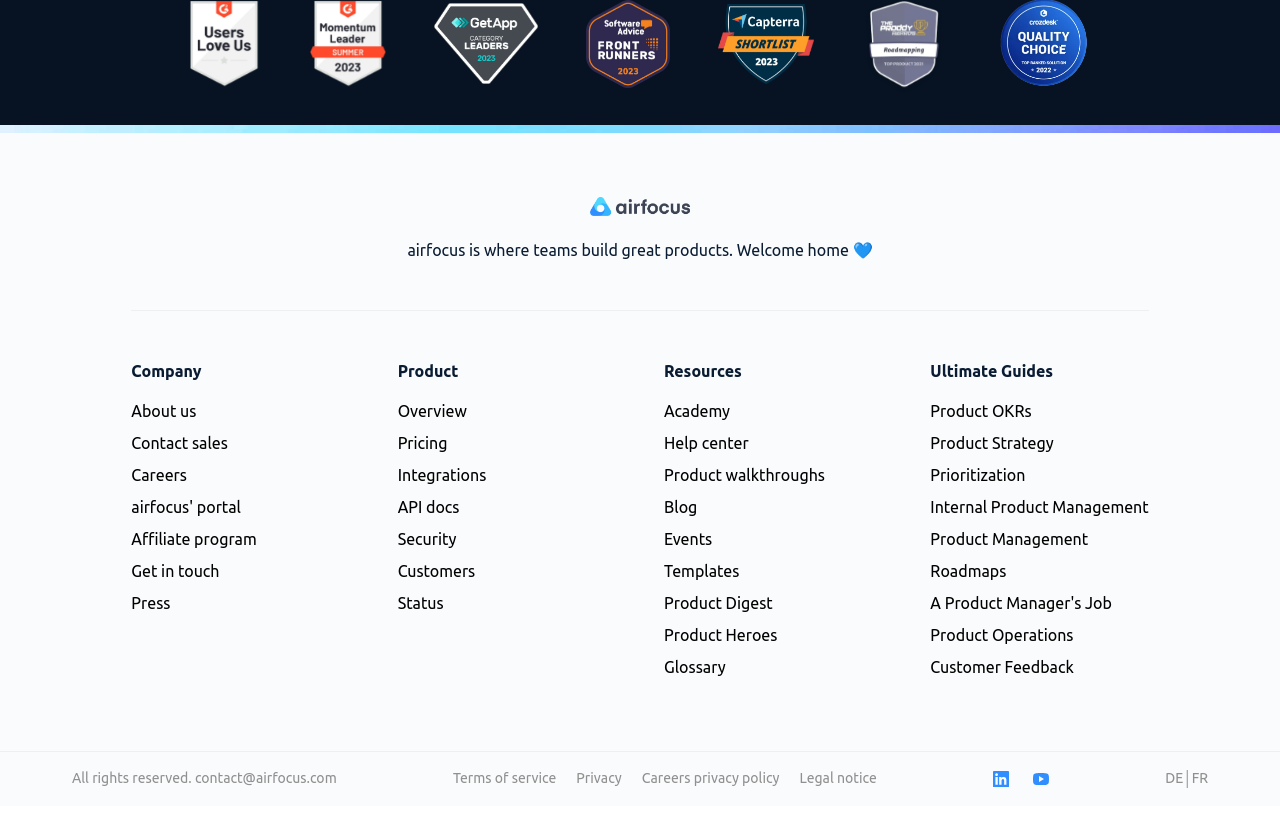Specify the bounding box coordinates of the area to click in order to execute this command: 'Learn about 'Product OKRs''. The coordinates should consist of four float numbers ranging from 0 to 1, and should be formatted as [left, top, right, bottom].

[0.727, 0.485, 0.806, 0.507]